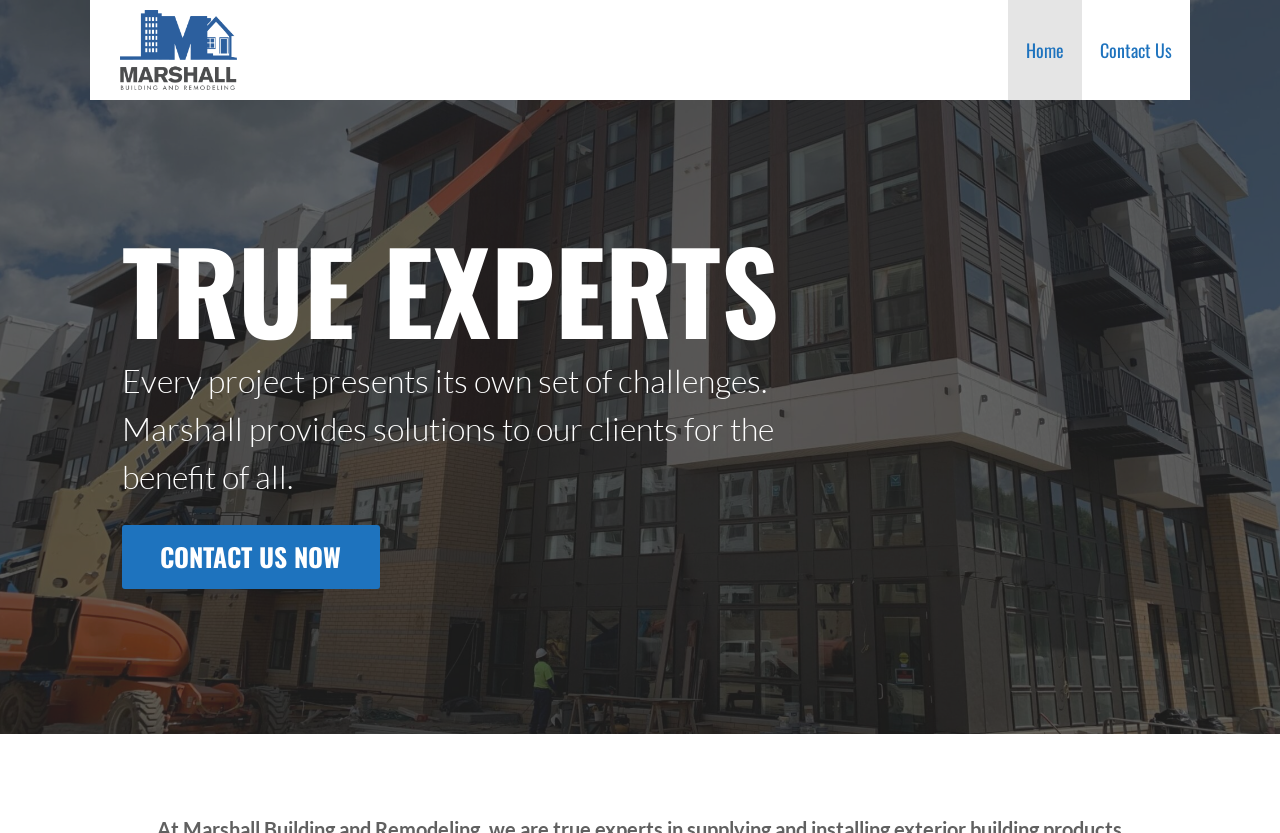Detail the features and information presented on the webpage.

The webpage is about Marshall Building & Remodeling Inc., a company that provides repairs, maintenance, and replacement services. At the top left of the page, there is a logo image and a link with the company name. Below the logo, there is a large heading with the company name in bold font. 

To the top right, there are two links, "Home" and "Contact Us", which are likely part of the navigation menu. 

The main content of the page is divided into two sections. The first section has a heading "TRUE EXPERTS" and a paragraph of text that describes the company's approach to solving challenges for its clients. Below the paragraph, there is a call-to-action link "CONTACT US NOW". 

Overall, the webpage has a simple and clean layout, with a focus on the company's services and a clear call-to-action.